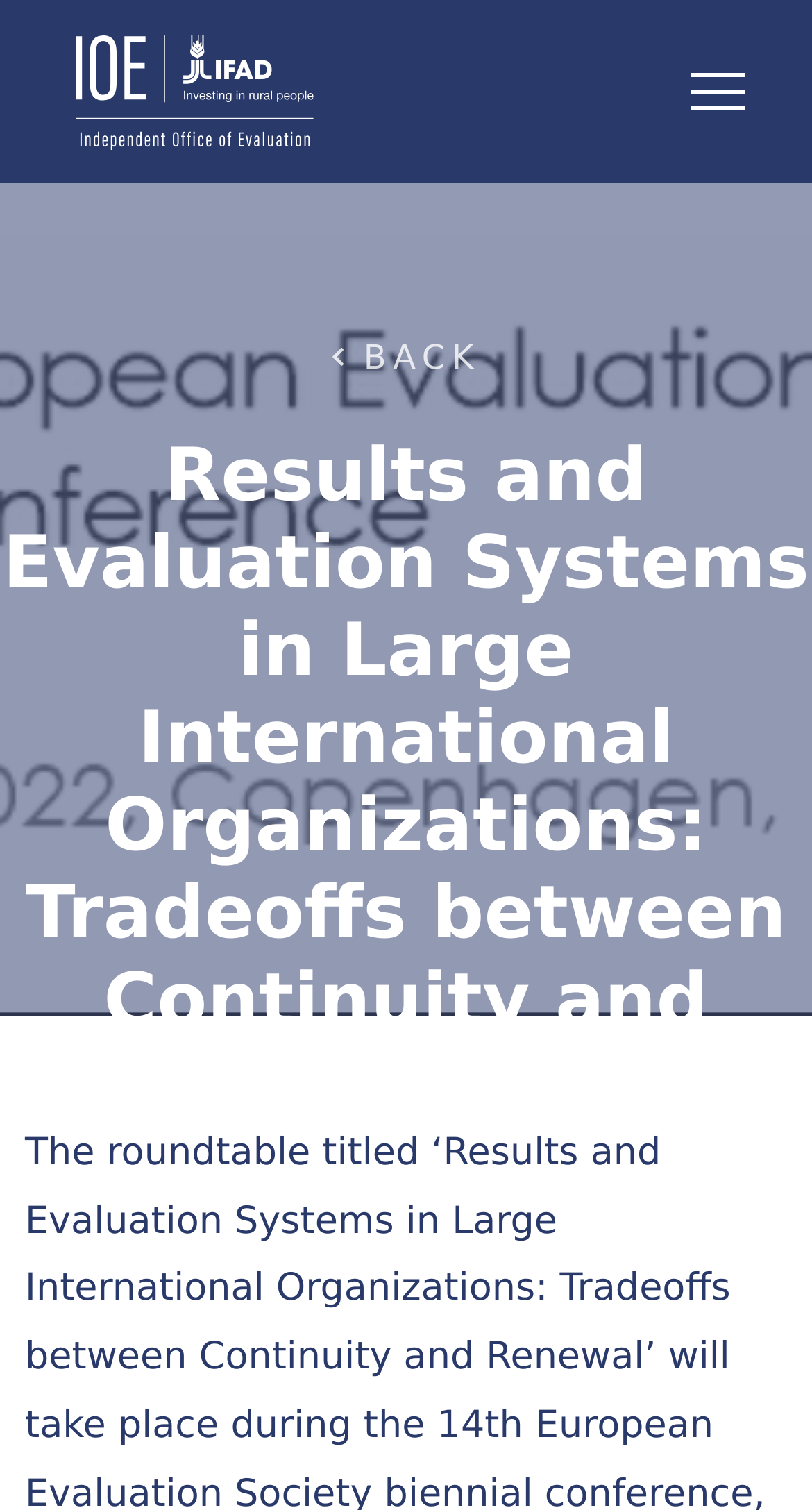Please find and provide the title of the webpage.

Results and Evaluation Systems in Large International Organizations: Tradeoffs between Continuity and Renewal